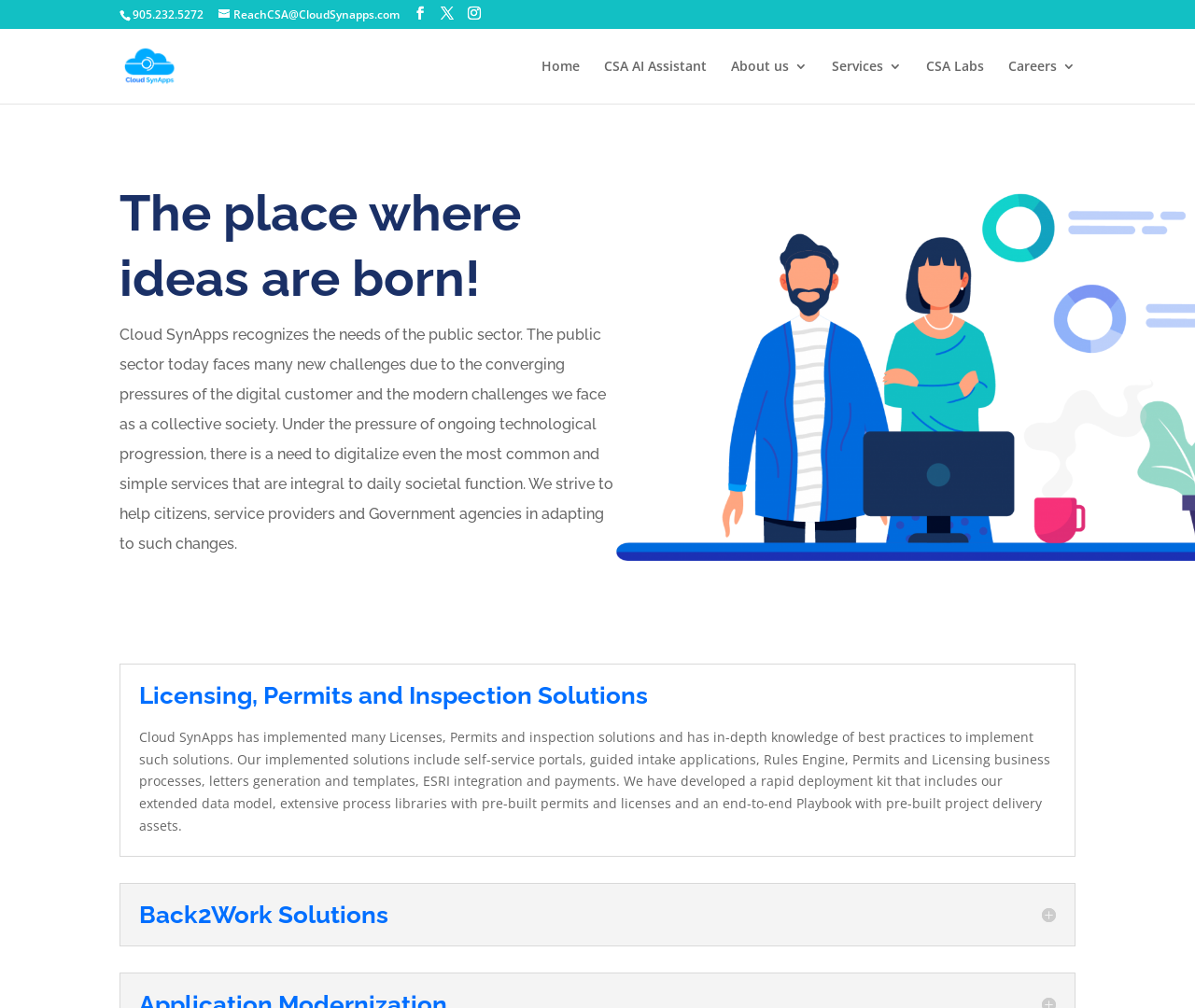Can you find the bounding box coordinates for the UI element given this description: "CSA AI Assistant"? Provide the coordinates as four float numbers between 0 and 1: [left, top, right, bottom].

[0.505, 0.059, 0.591, 0.103]